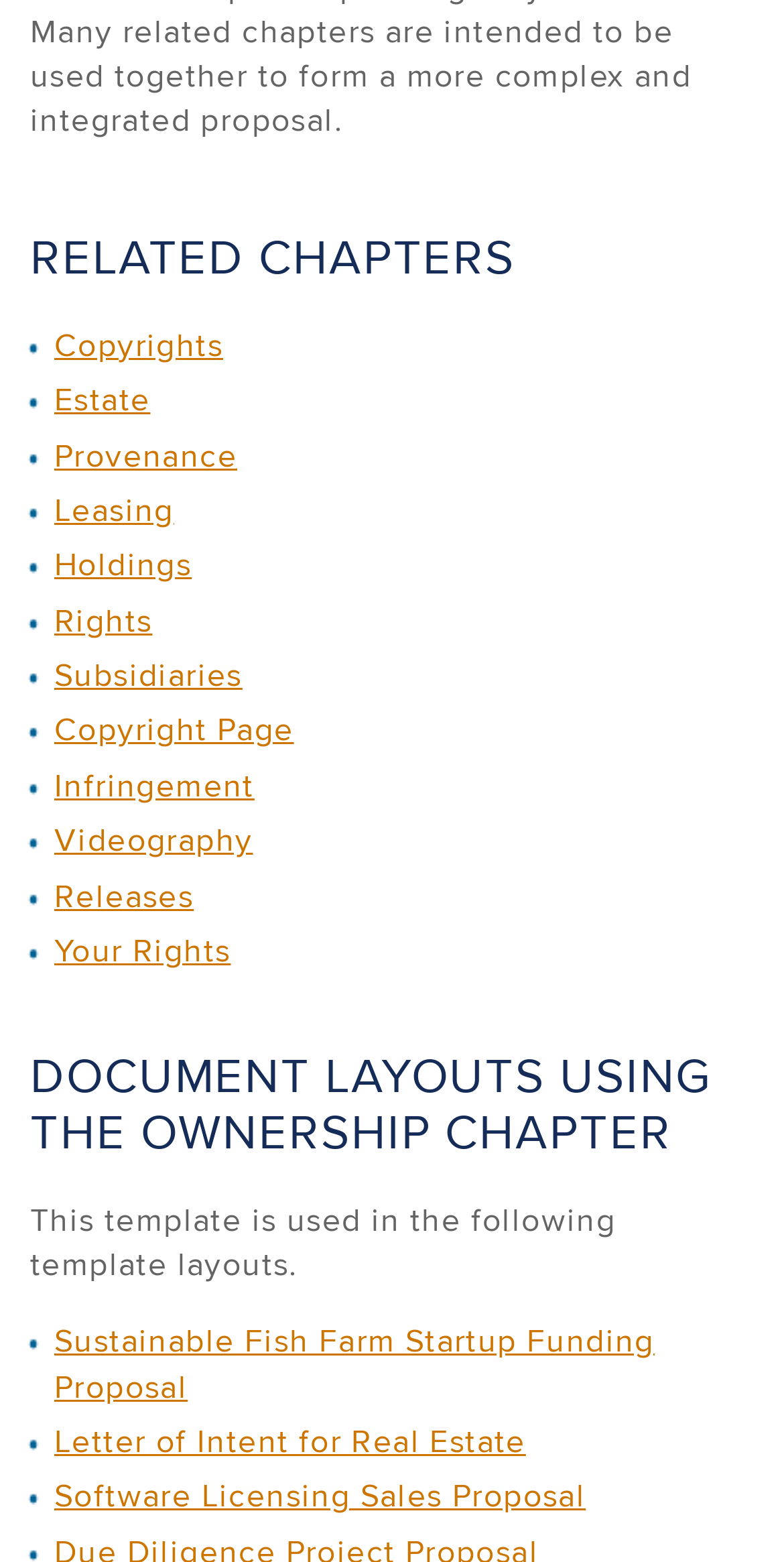Find the bounding box coordinates for the element that must be clicked to complete the instruction: "Explore the 'Leasing' chapter". The coordinates should be four float numbers between 0 and 1, indicated as [left, top, right, bottom].

[0.069, 0.311, 0.222, 0.341]